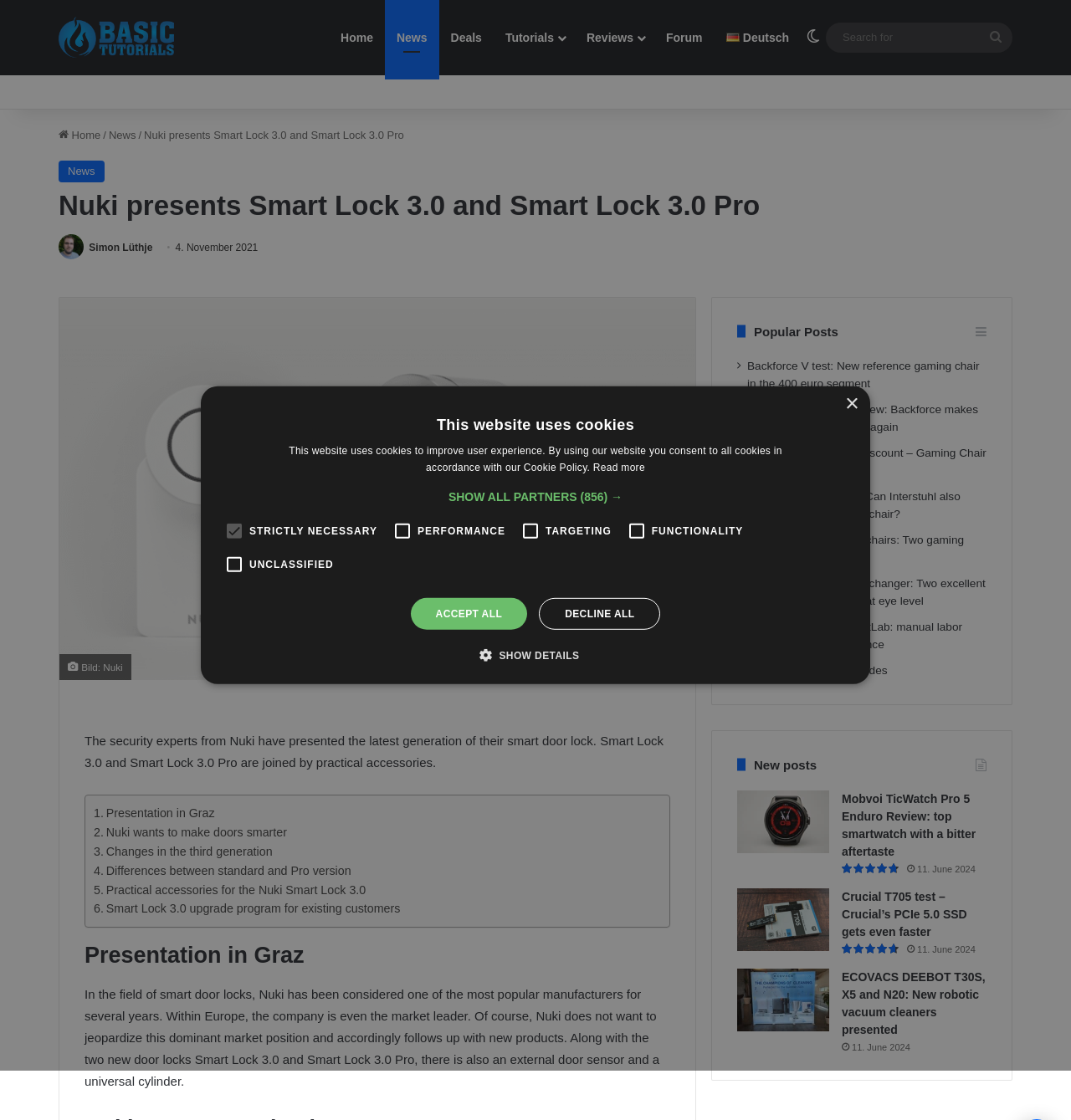Describe the webpage meticulously, covering all significant aspects.

The webpage is about Nuki's new smart door lock products, specifically the Smart Lock 3.0 and Smart Lock 3.0 Pro, along with some handy accessories. At the top of the page, there is a primary navigation menu with links to "Basic Tutorials", "Home", "News", "Deals", "Tutorials", "Reviews", "Forum", and "Deutsch". Below this menu, there is a secondary navigation menu with links to "Home", "News", and a heading that reads "Nuki presents Smart Lock 3.0 and Smart Lock 3.0 Pro".

The main content of the page is divided into sections. The first section features an image of Simon Lüthje, followed by a heading that reads "Nuki presents Smart Lock 3.0 and Smart Lock 3.0 Pro" and a paragraph of text that describes the new products. Below this, there is a figure with a caption that reads "Bild: Nuki" and a static text that provides more information about the products.

The next section is a layout table with links to different articles, including "Presentation in Graz", "Nuki wants to make doors smarter", "Changes in the third generation", "Differences between standard and Pro version", "Practical accessories for the Nuki Smart Lock 3.0", and "Smart Lock 3.0 upgrade program for existing customers". Each link is accompanied by a brief description of the article.

Following this, there is a heading that reads "Presentation in Graz" and a static text that provides more information about Nuki's products and their market position. The text is quite long and describes the company's goals and strategies.

On the right-hand side of the page, there is a primary sidebar with a heading that reads "Popular Posts". Below this, there are links to several articles, including reviews of gaming chairs and smartwatches, as well as news articles about robotic vacuum cleaners. Each link is accompanied by a brief description of the article and an image.

At the bottom of the page, there is a cookie policy alert that informs users about the website's use of cookies and provides options to accept or decline them.